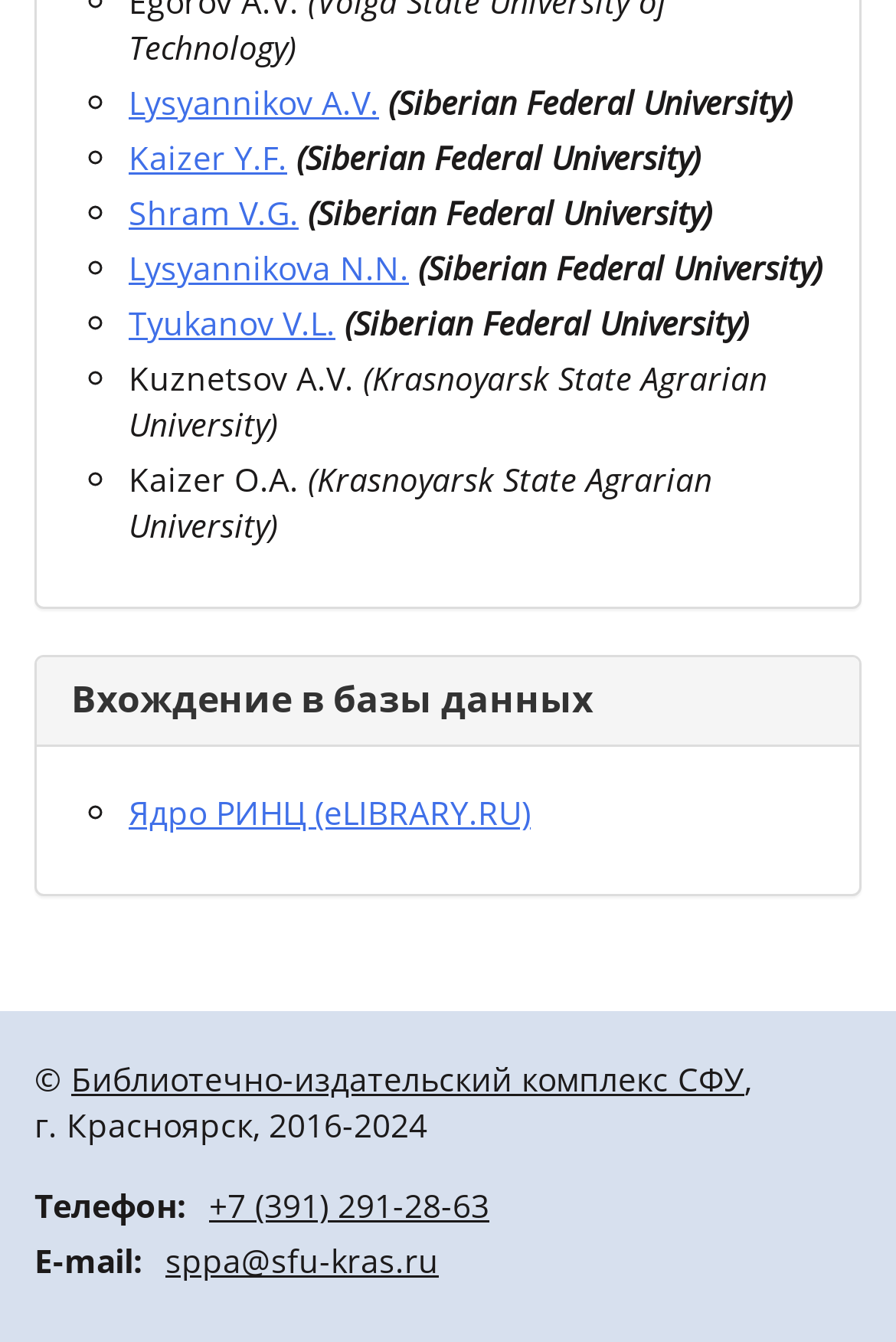Locate and provide the bounding box coordinates for the HTML element that matches this description: "Библиотечно-издательский комплекс СФУ".

[0.079, 0.787, 0.831, 0.82]